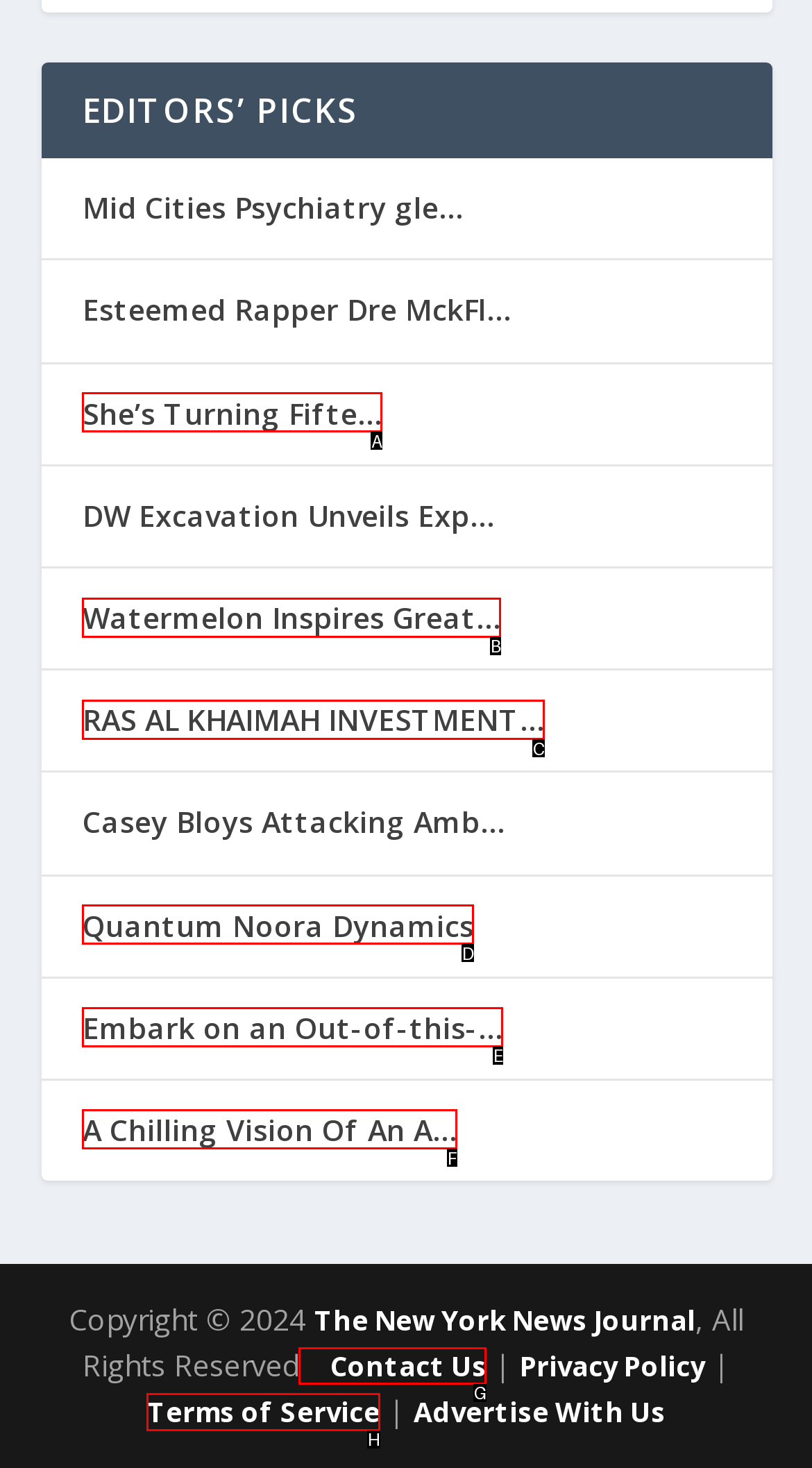From the given choices, which option should you click to complete this task: Contact Us? Answer with the letter of the correct option.

G